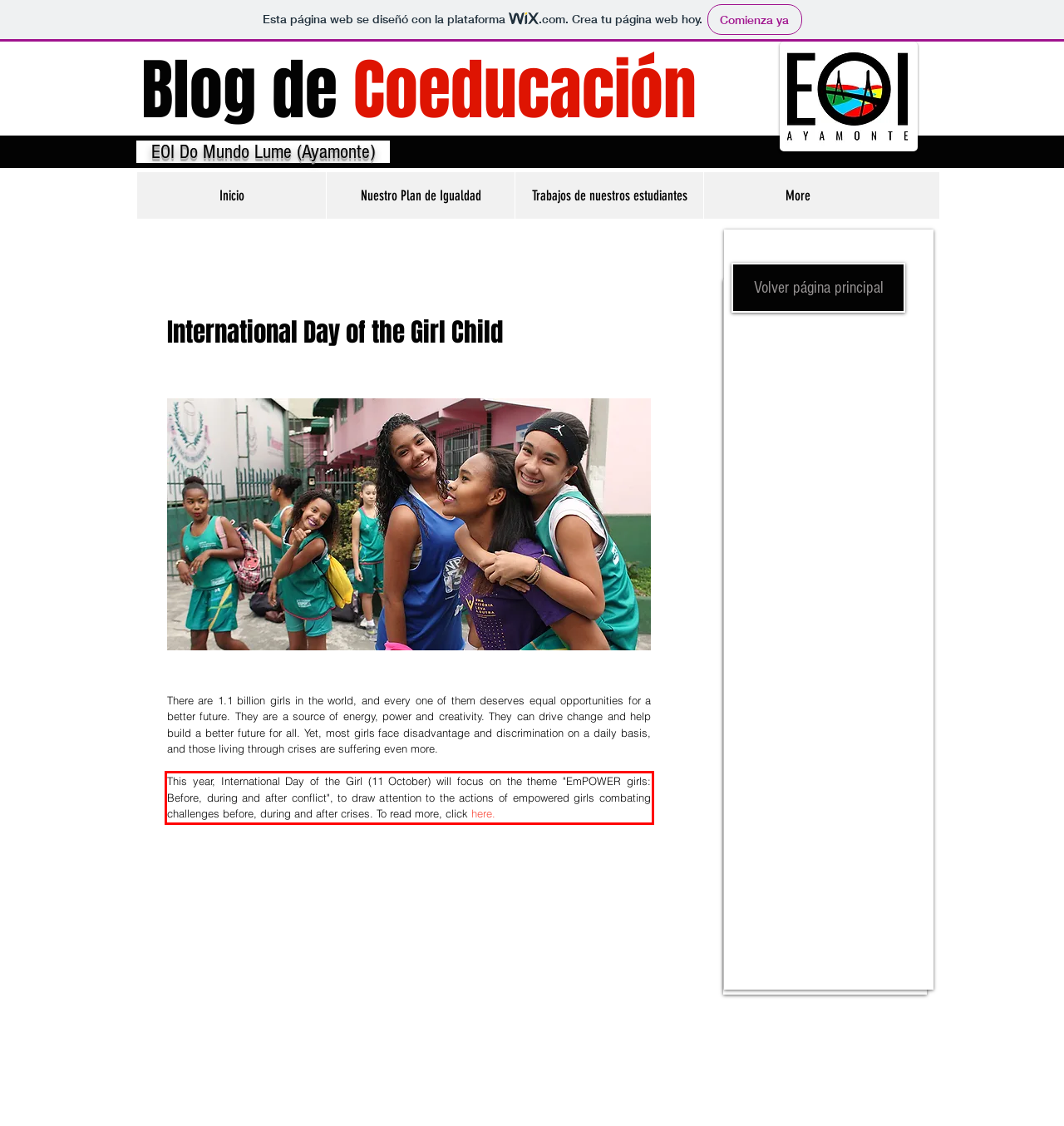You are given a webpage screenshot with a red bounding box around a UI element. Extract and generate the text inside this red bounding box.

This year, International Day of the Girl (11 October) will focus on the theme "EmPOWER girls: Before, during and after conflict", to draw attention to the actions of empowered girls combating challenges before, during and after crises. To read more, click here.